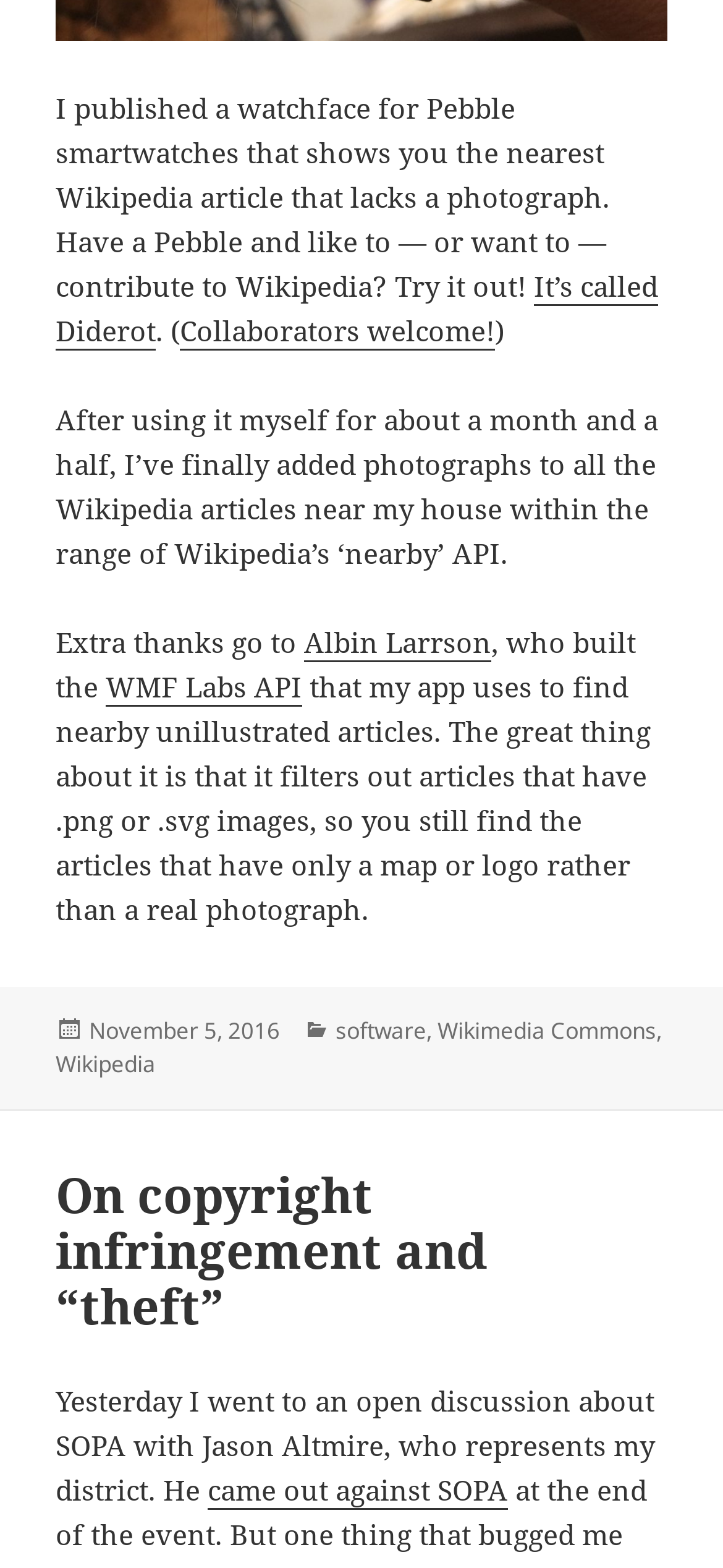Could you determine the bounding box coordinates of the clickable element to complete the instruction: "Follow Unsung on Facebook"? Provide the coordinates as four float numbers between 0 and 1, i.e., [left, top, right, bottom].

None